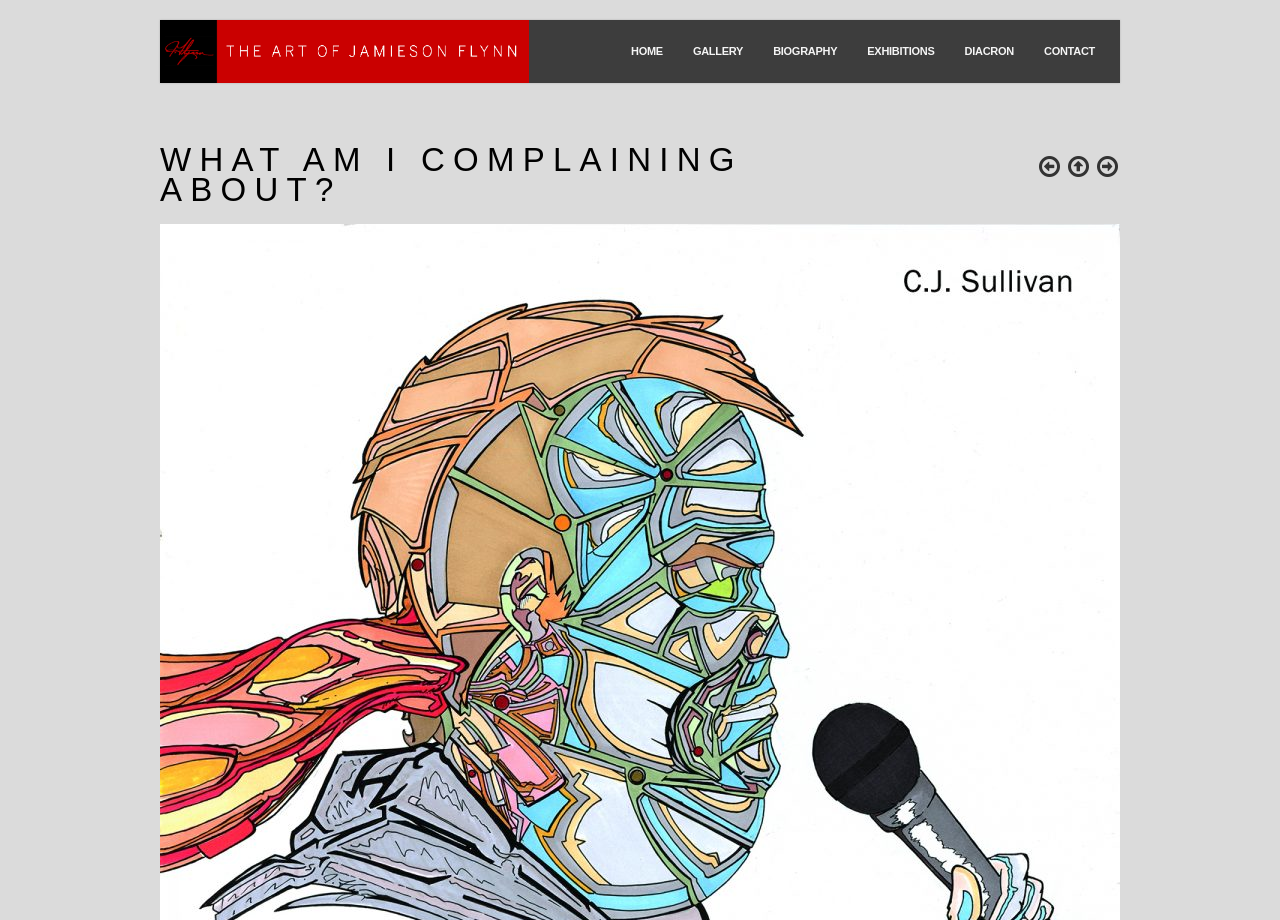Construct a thorough caption encompassing all aspects of the webpage.

The webpage is about Jamieson Flynn, one of Chicago's leading artists and consultants. At the top left of the page, there is an image with the text "JamiesonFlynn.com". To the right of the image, there are six navigation links: "HOME", "GALLERY", "BIOGRAPHY", "EXHIBITIONS", "DIACRON", and "CONTACT", which are evenly spaced and aligned horizontally.

Below the navigation links, there is a prominent heading that reads "WHAT AM I COMPLAINING ABOUT?". On the right side of the heading, there are three small icons with links: a left arrow, a backward arrow, and a right arrow, which correspond to "Previous Project", "Back To Portfolio", and "Next Project" respectively.

The overall layout of the webpage is clean and organized, with a clear hierarchy of elements. The navigation links and icons are positioned in a way that makes it easy to navigate through the website.